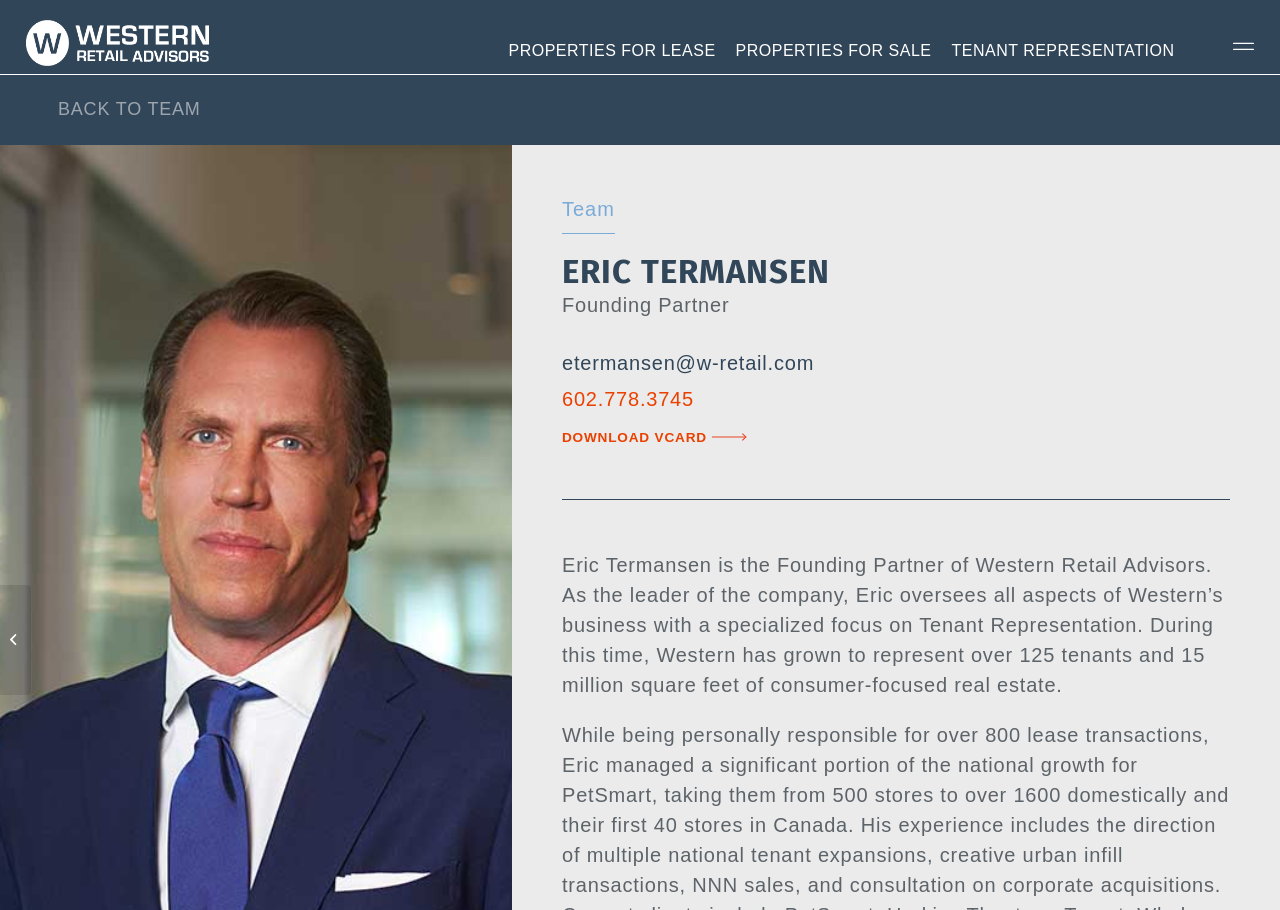Identify the bounding box coordinates for the element you need to click to achieve the following task: "Read the article 'Drama In The Primaries All But Over'". Provide the bounding box coordinates as four float numbers between 0 and 1, in the form [left, top, right, bottom].

None